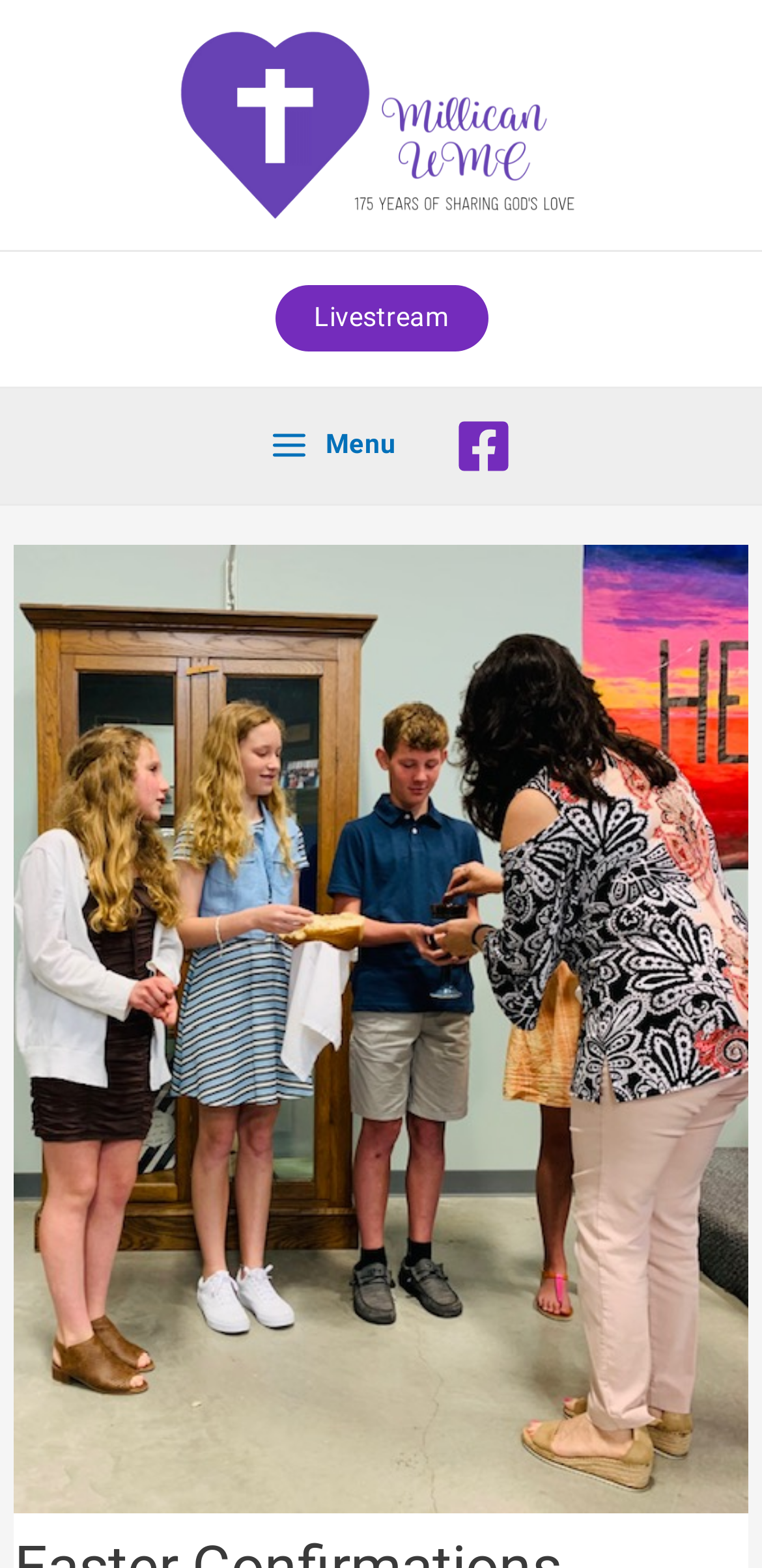Find the bounding box coordinates of the UI element according to this description: "Main Menu Menu".

[0.329, 0.256, 0.546, 0.313]